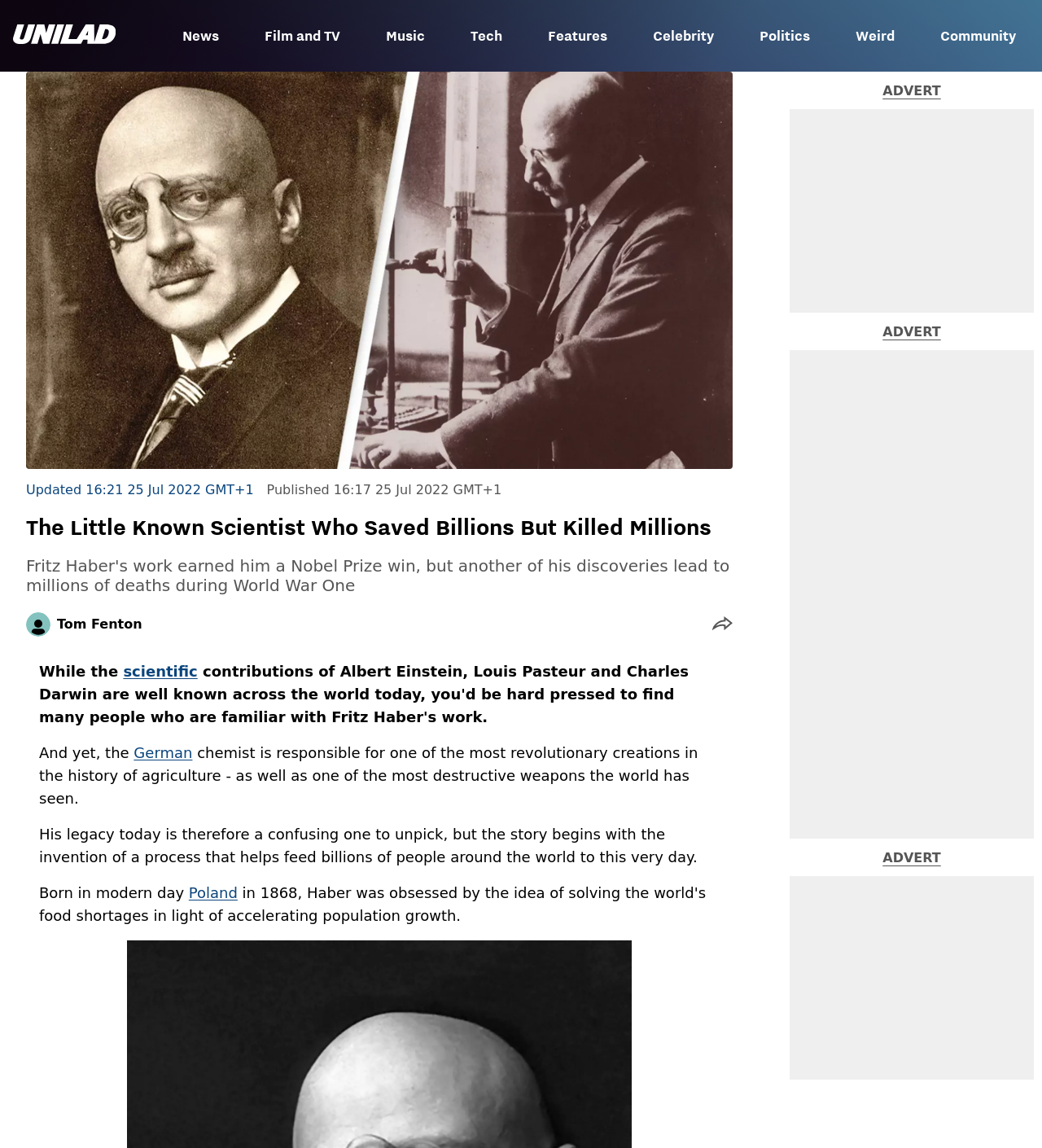Find the bounding box coordinates of the element's region that should be clicked in order to follow the given instruction: "Go to News". The coordinates should consist of four float numbers between 0 and 1, i.e., [left, top, right, bottom].

[0.175, 0.023, 0.21, 0.041]